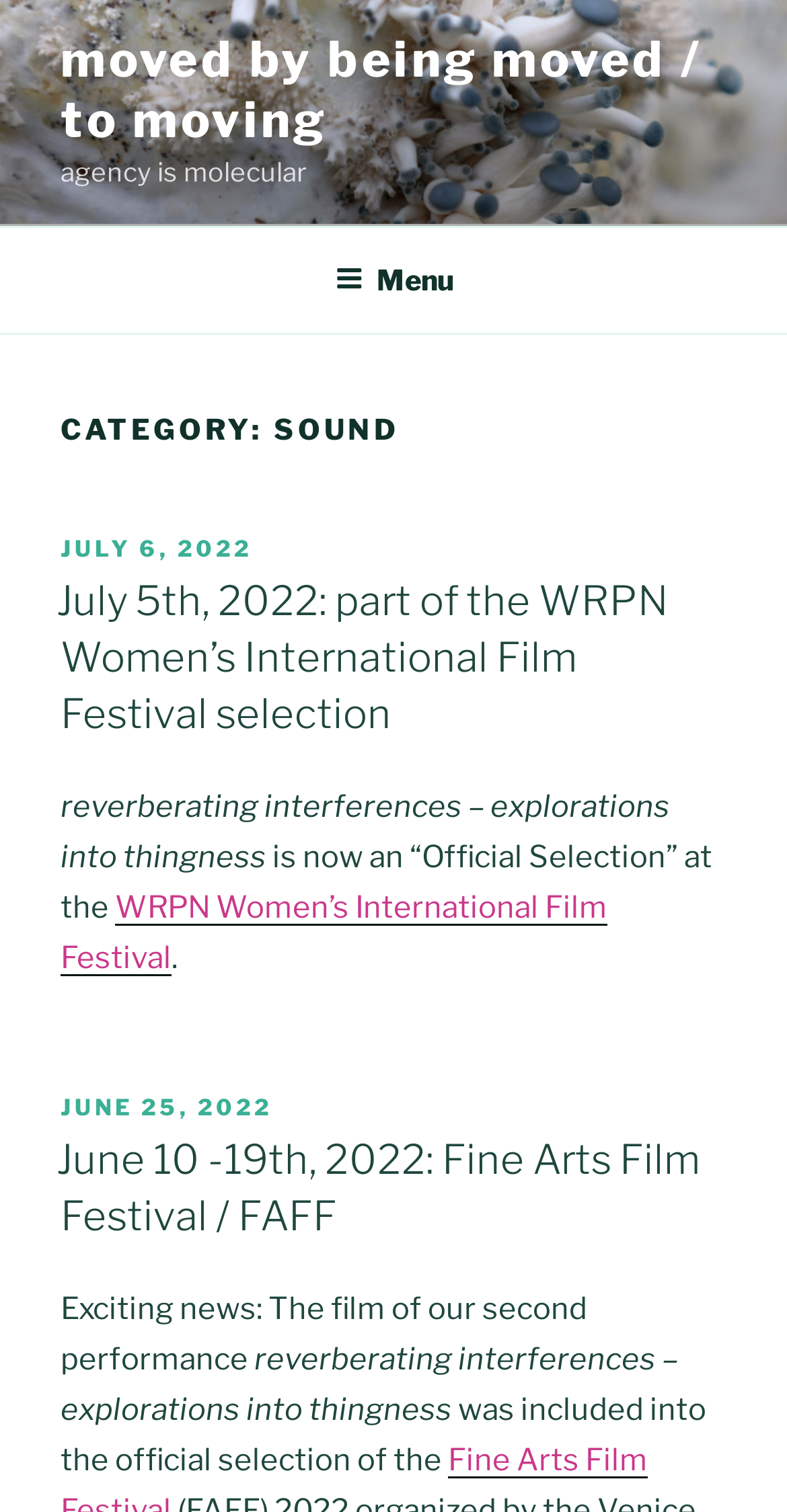Identify the bounding box coordinates for the UI element described as: "Menu".

[0.388, 0.152, 0.612, 0.217]